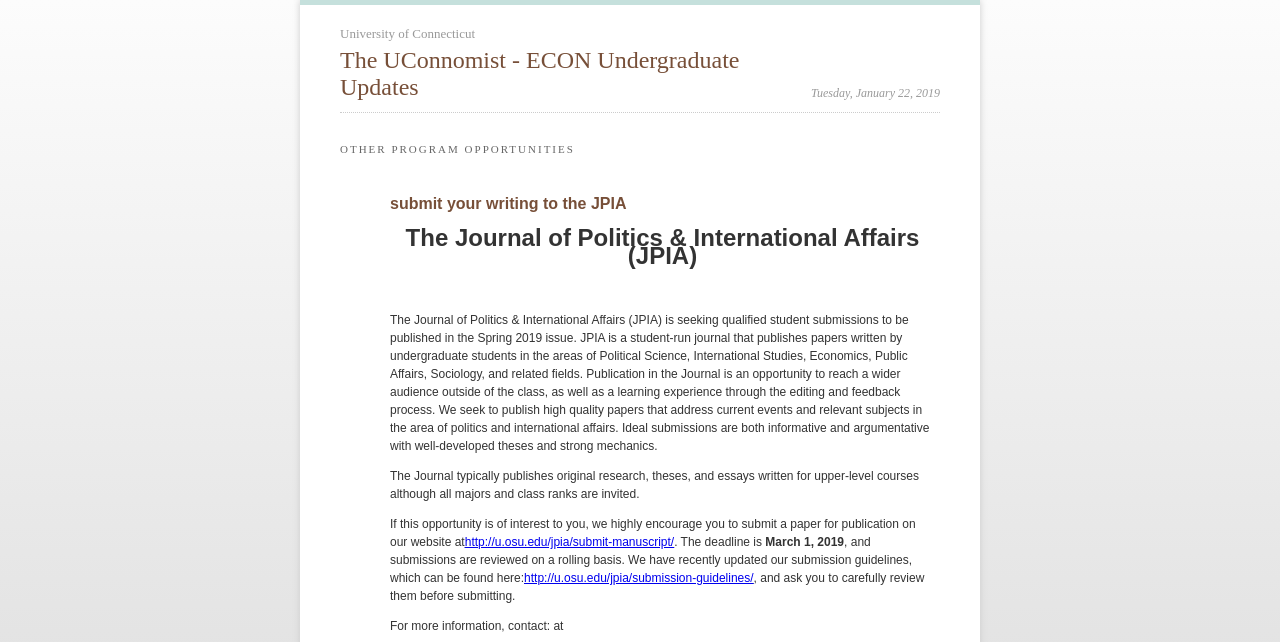Please find the bounding box coordinates (top-left x, top-left y, bottom-right x, bottom-right y) in the screenshot for the UI element described as follows: http://u.osu.edu/jpia/submit-manuscript/

[0.363, 0.833, 0.527, 0.855]